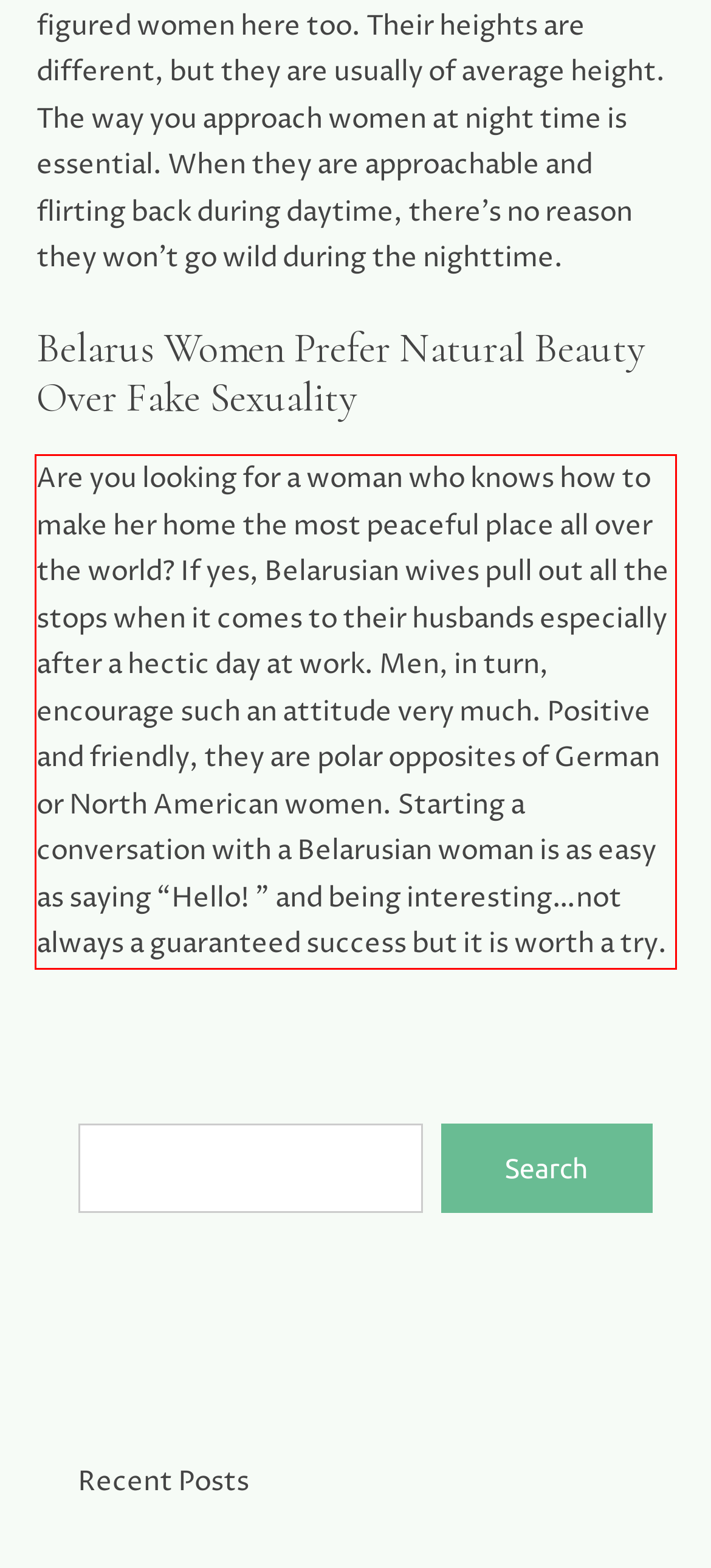Identify the text inside the red bounding box in the provided webpage screenshot and transcribe it.

Are you looking for a woman who knows how to make her home the most peaceful place all over the world? If yes, Belarusian wives pull out all the stops when it comes to their husbands especially after a hectic day at work. Men, in turn, encourage such an attitude very much. Positive and friendly, they are polar opposites of German or North American women. Starting a conversation with a Belarusian woman is as easy as saying “Hello! ” and being interesting…not always a guaranteed success but it is worth a try.